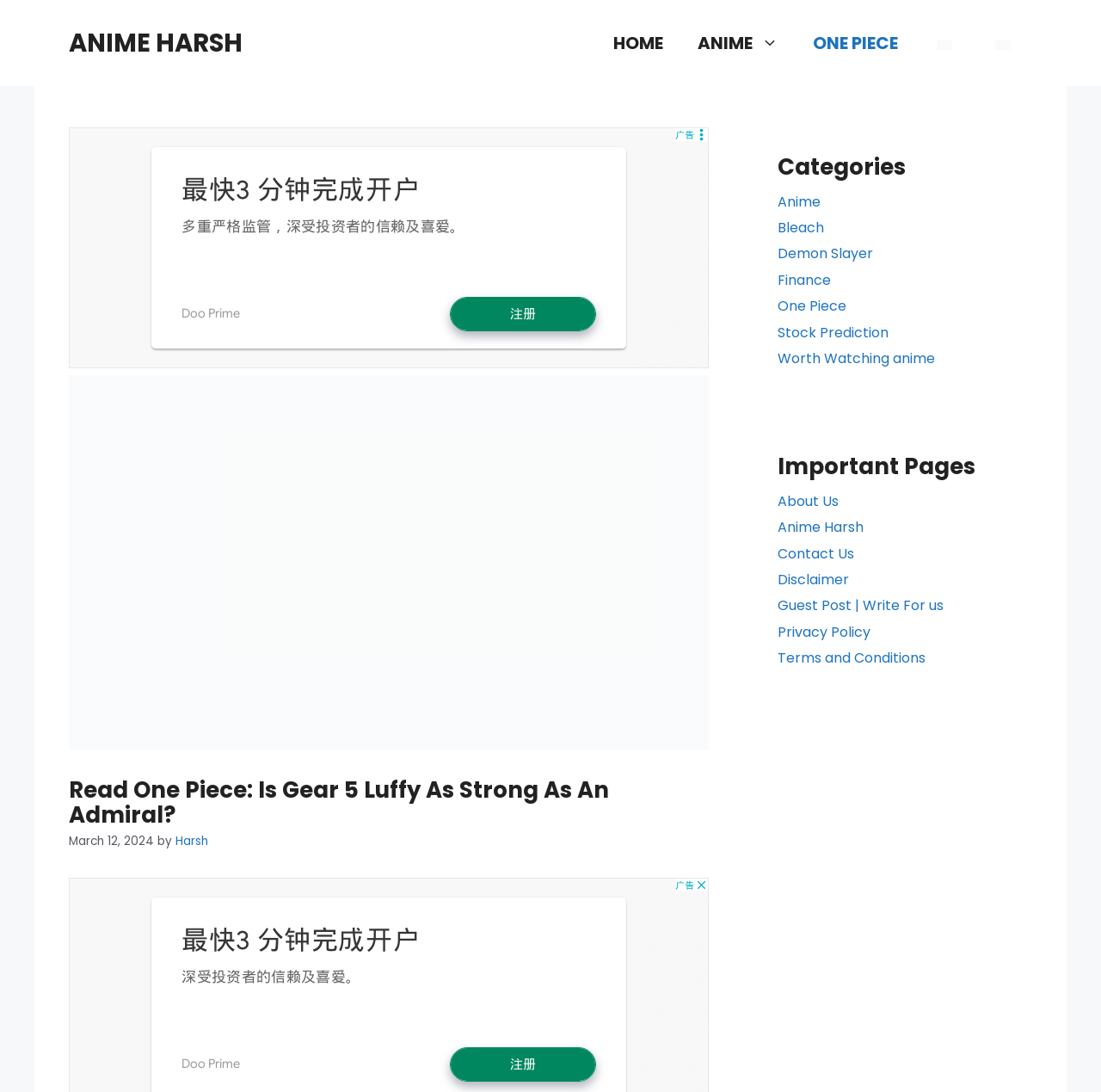Provide a thorough description of the webpage you see.

The webpage is about an article discussing One Piece, specifically whether Luffy's Gear 5 form is as strong as an Admiral. At the top, there is a banner with the site's name "Anime Harsh" and a navigation menu with links to "HOME", "ANIME", "ONE PIECE", and language options. 

Below the navigation menu, there is an advertisement iframe and an image related to One Piece. The main content area has a heading with the article title "Read One Piece: Is Gear 5 Luffy As Strong As An Admiral?" followed by the publication date "March 12, 2024" and the author's name "Harsh". 

To the right of the main content area, there are two sections. The top section is labeled "Categories" and lists several links to categories such as "Anime", "Bleach", "Demon Slayer", and more. The bottom section is labeled "Important Pages" and lists links to pages like "About Us", "Contact Us", "Disclaimer", and more.